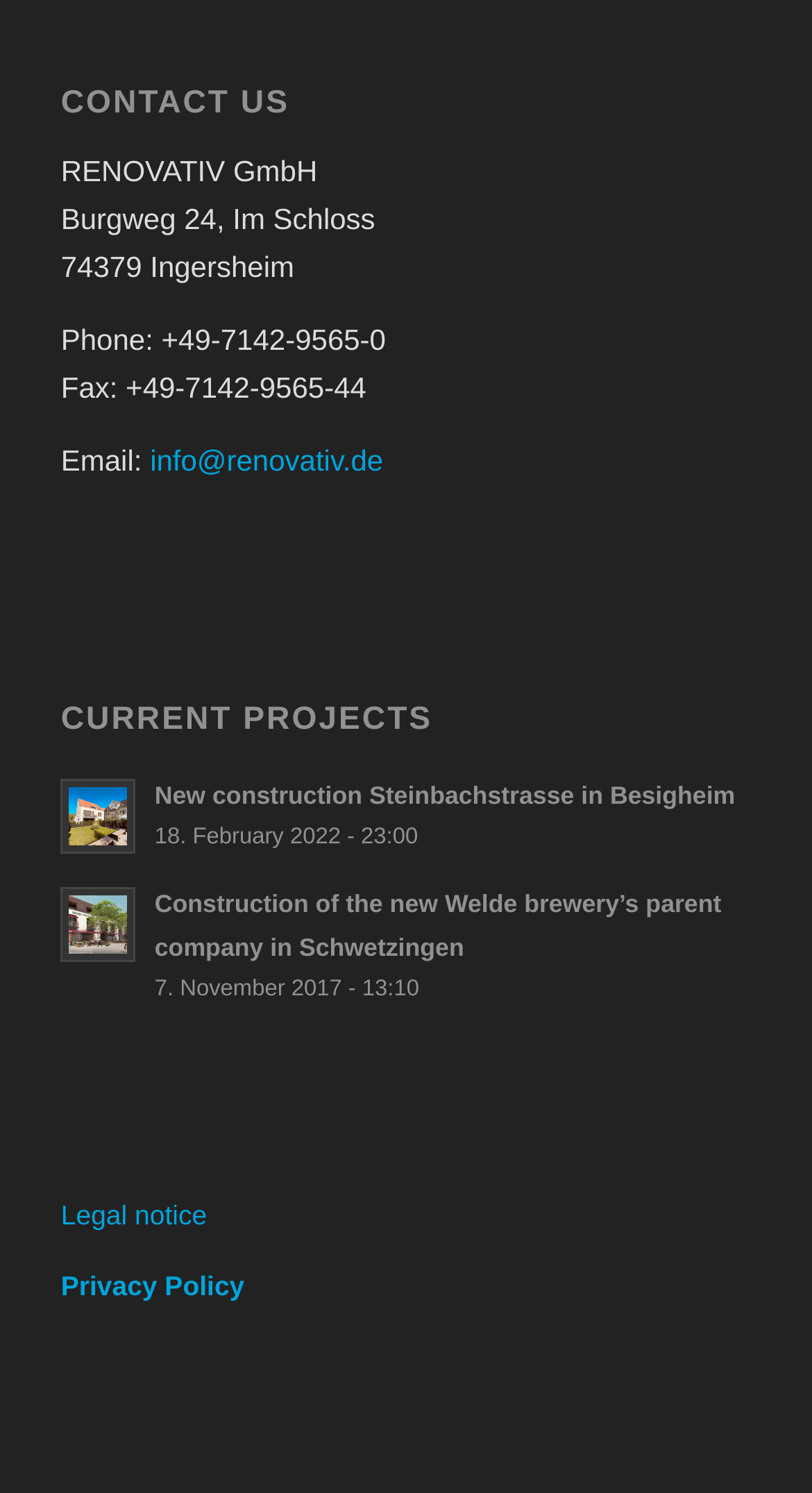Utilize the details in the image to thoroughly answer the following question: What is the company's phone number?

The company's phone number can be found in the 'CONTACT US' section, which is located at the top of the webpage. The phone number is listed as 'Phone: +49-7142-9565-0'.